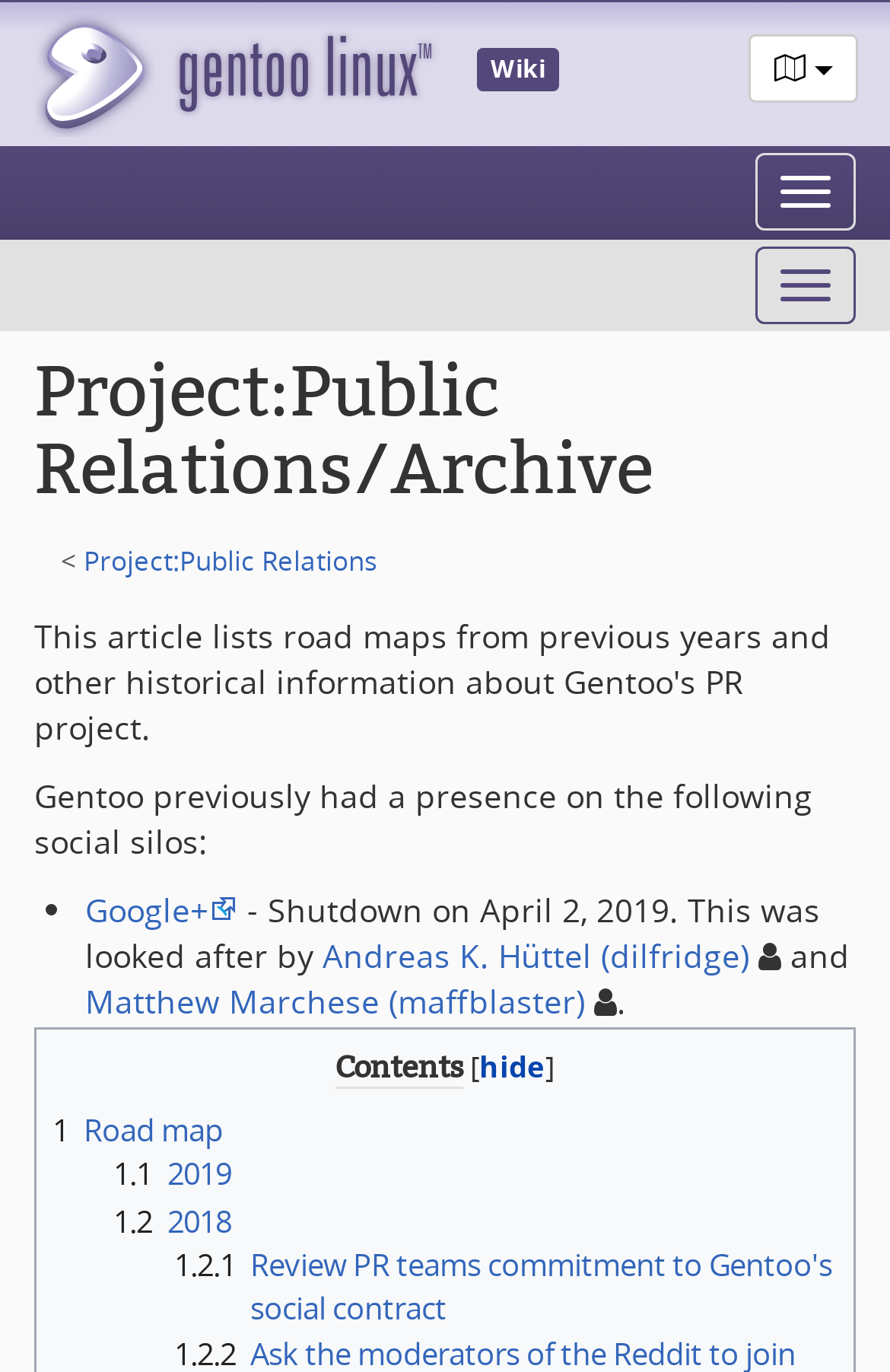Answer the question using only a single word or phrase: 
What is the logo on the top left?

Gentoo Linux Logo